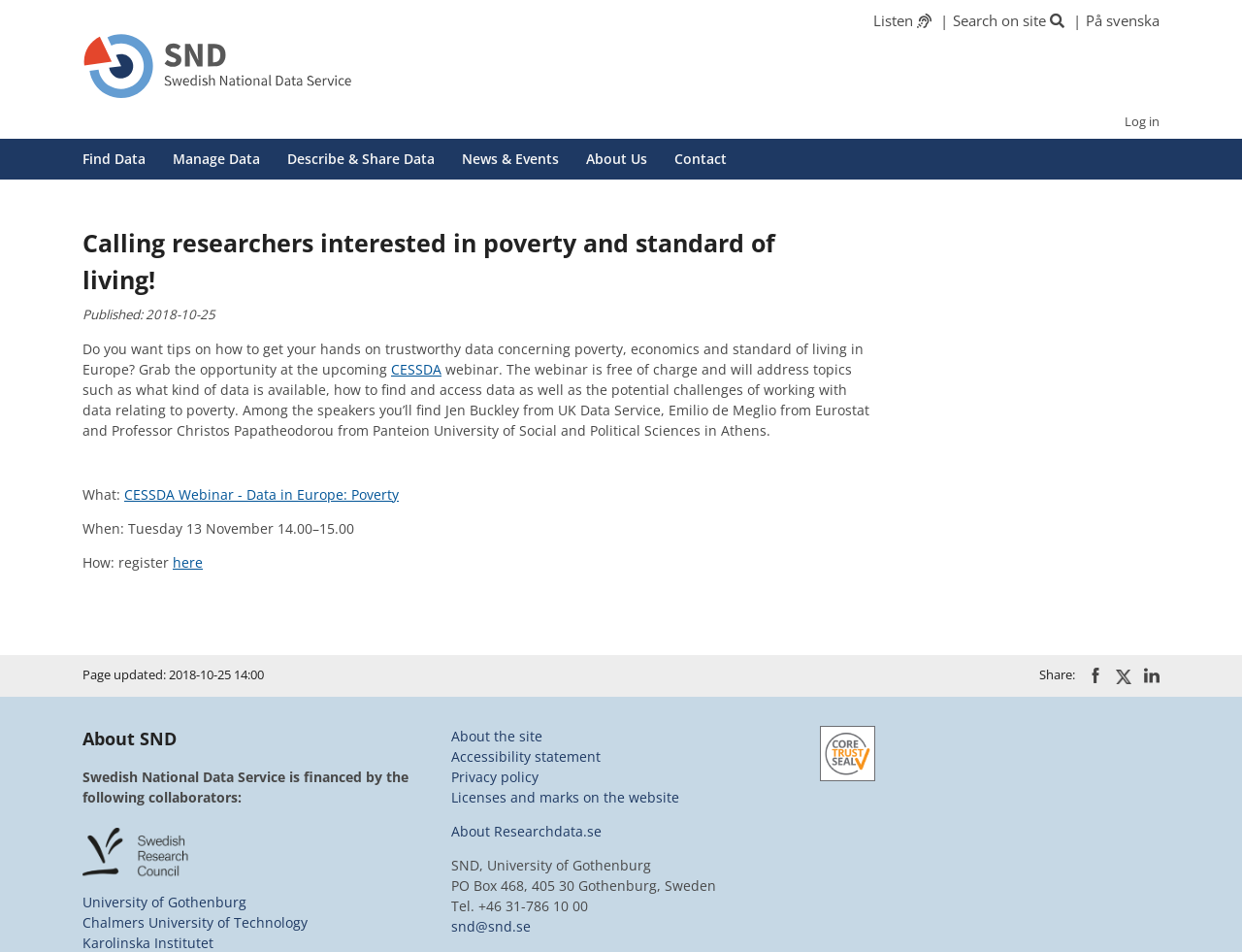Could you highlight the region that needs to be clicked to execute the instruction: "view the ABOUT page"?

None